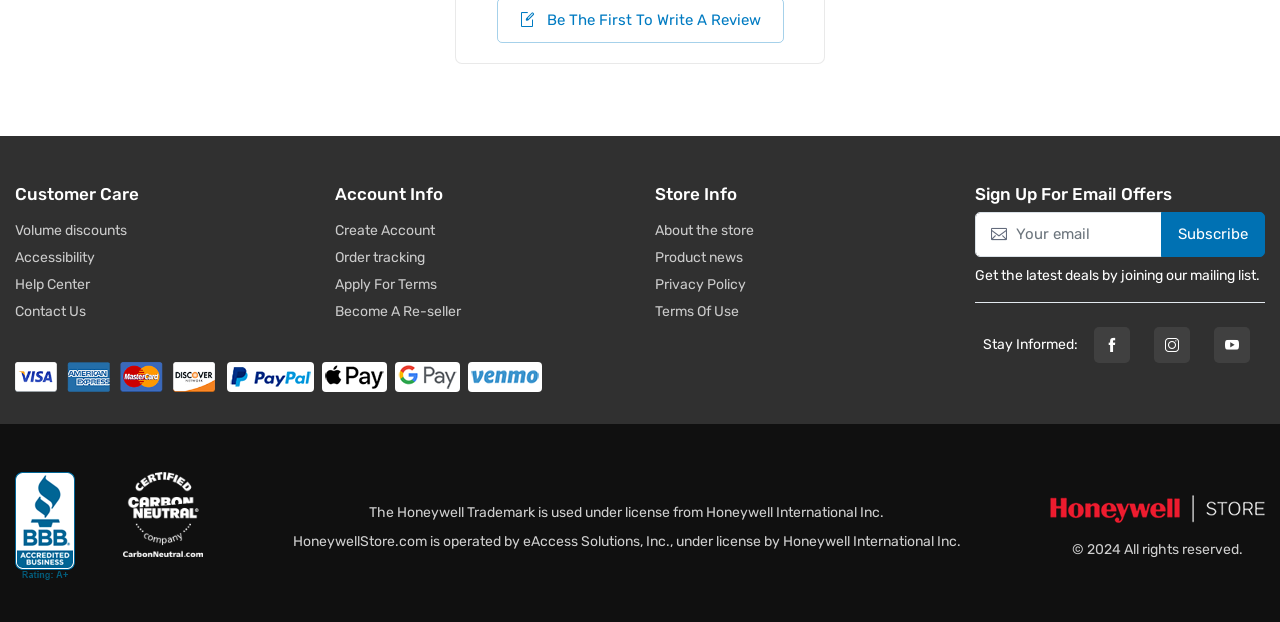By analyzing the image, answer the following question with a detailed response: What is the purpose of the 'Sign Up For Email Offers' section?

I found the 'Sign Up For Email Offers' section with a heading and a textbox to enter an email address, which suggests that users can sign up to receive the latest deals by joining the mailing list.